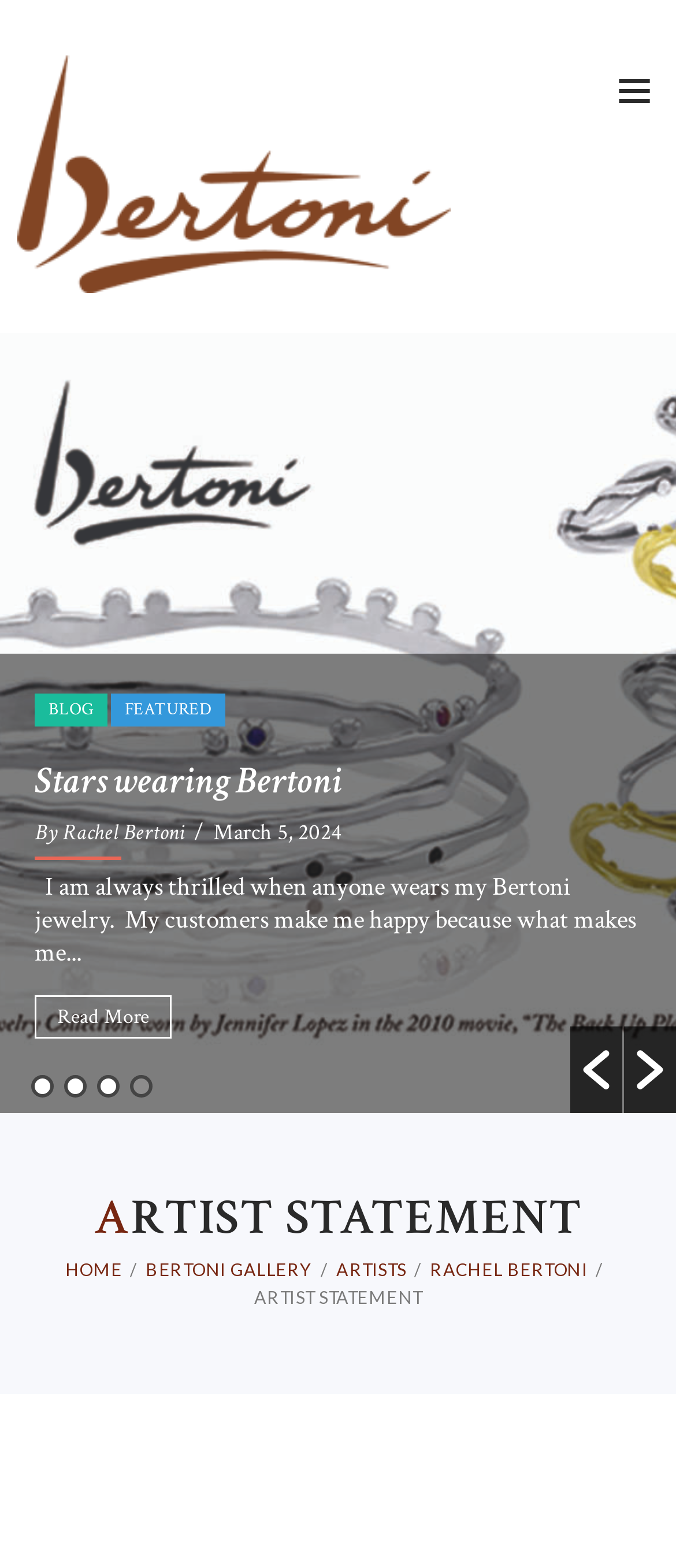Please determine the bounding box coordinates of the element's region to click in order to carry out the following instruction: "click the Bertoni logo". The coordinates should be four float numbers between 0 and 1, i.e., [left, top, right, bottom].

[0.026, 0.036, 0.667, 0.057]